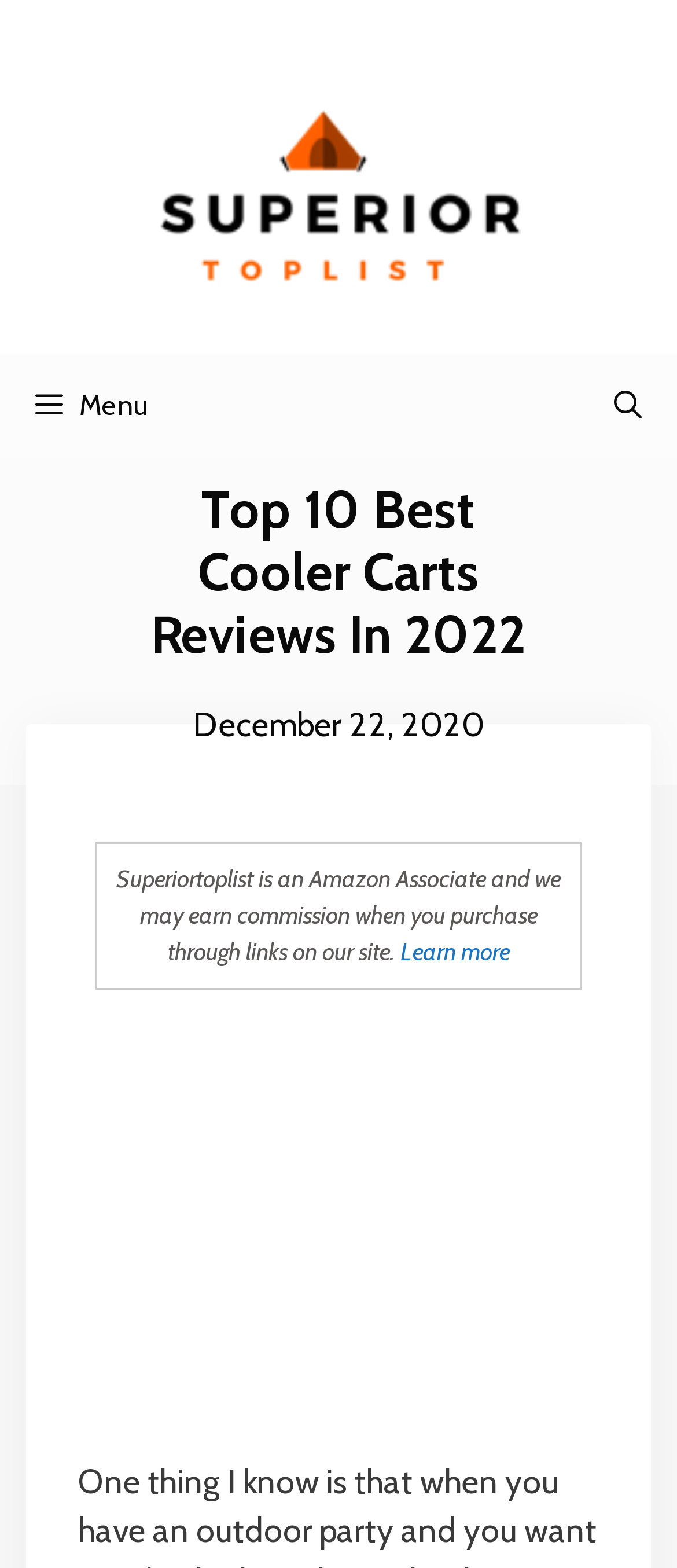What is the purpose of the website? Please answer the question using a single word or phrase based on the image.

Reviews